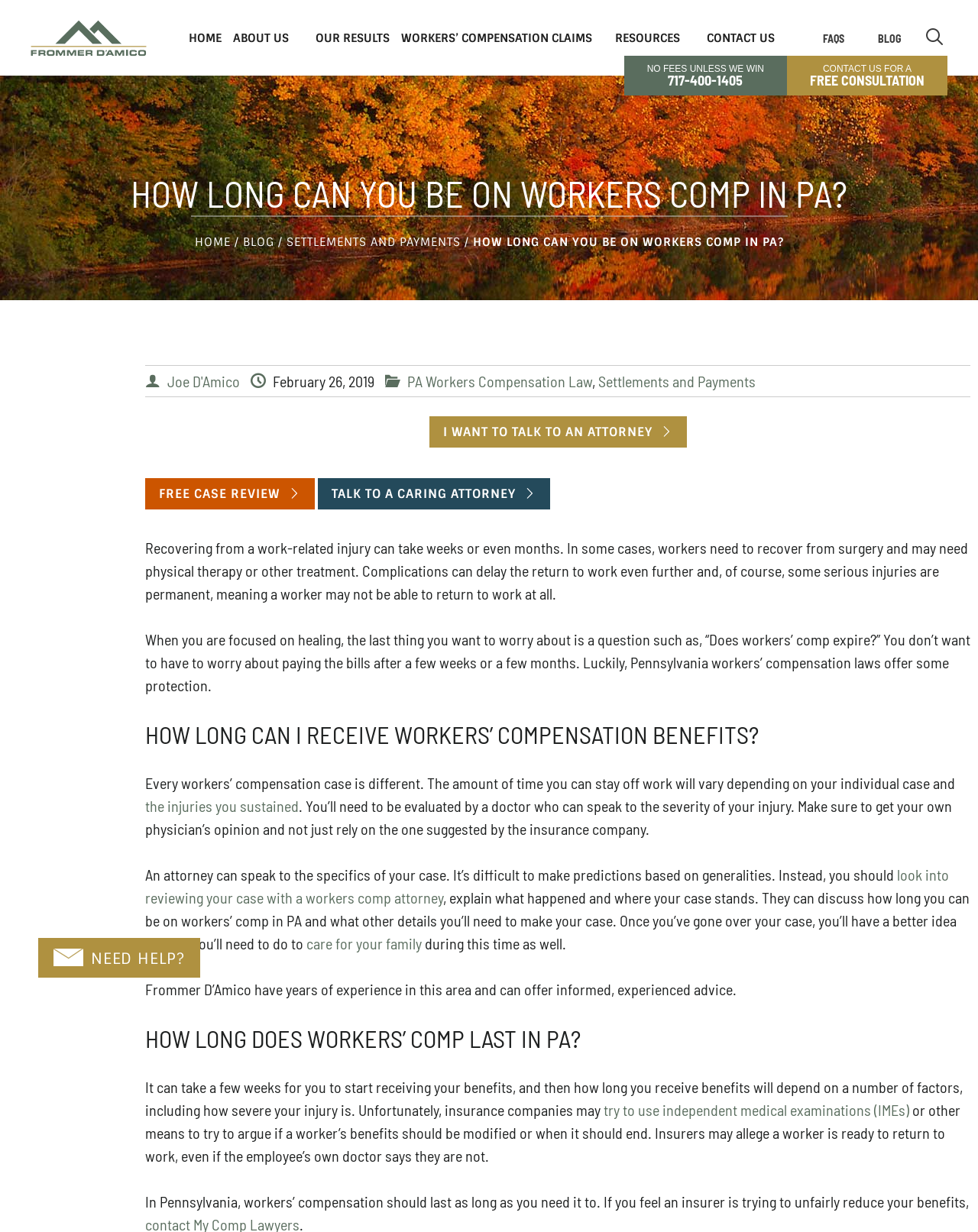What is the goal of reviewing a workers' comp case with an attorney?
Look at the webpage screenshot and answer the question with a detailed explanation.

According to the webpage, reviewing a workers' comp case with an attorney can help individuals understand the specifics of their case, including how long they can be on workers' comp in PA and what other details they need to make their case. This suggests that the goal of reviewing a case with an attorney is to gain a better understanding of the case and its implications.